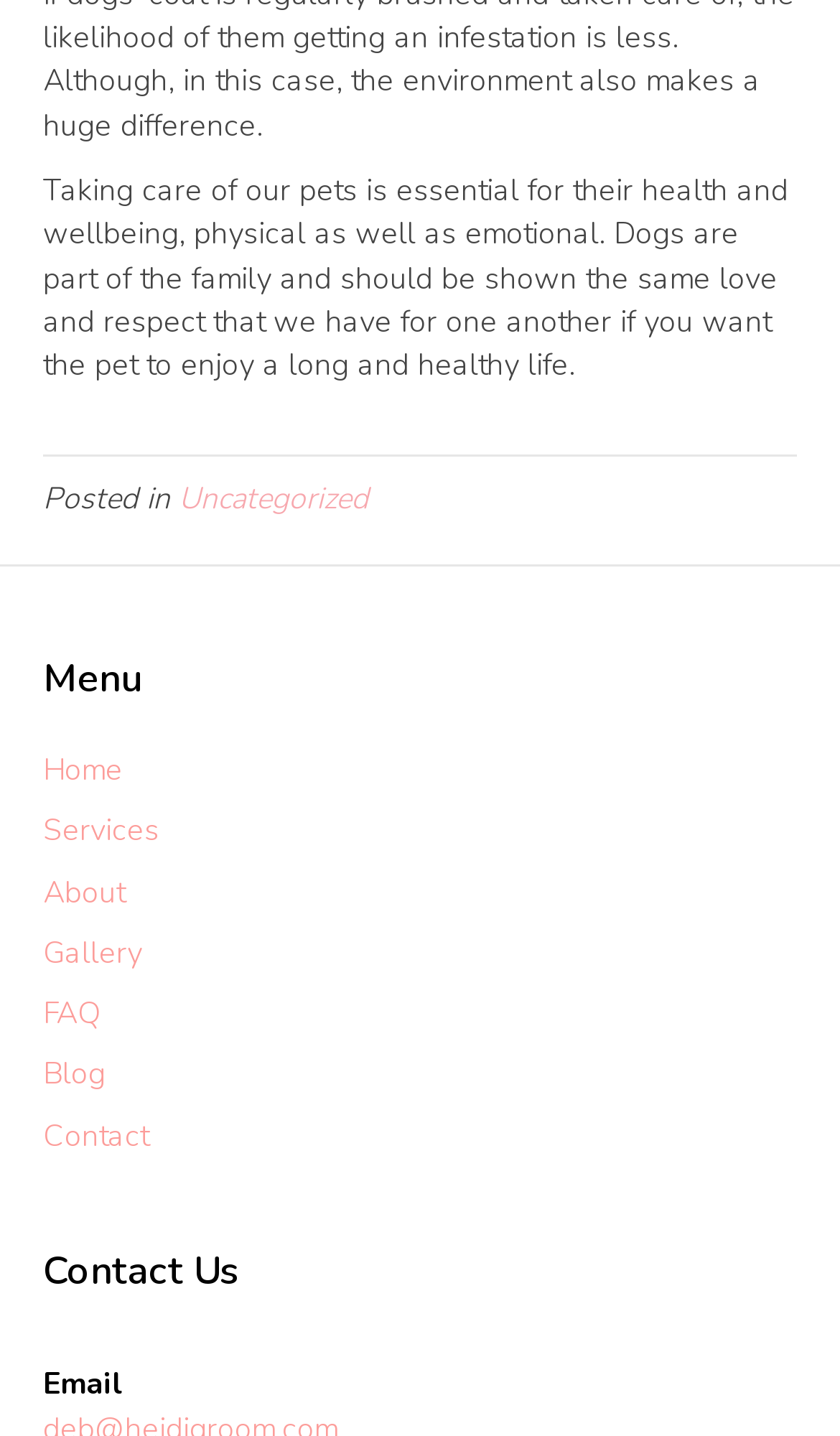Using floating point numbers between 0 and 1, provide the bounding box coordinates in the format (top-left x, top-left y, bottom-right x, bottom-right y). Locate the UI element described here: Blog

[0.051, 0.734, 0.126, 0.763]